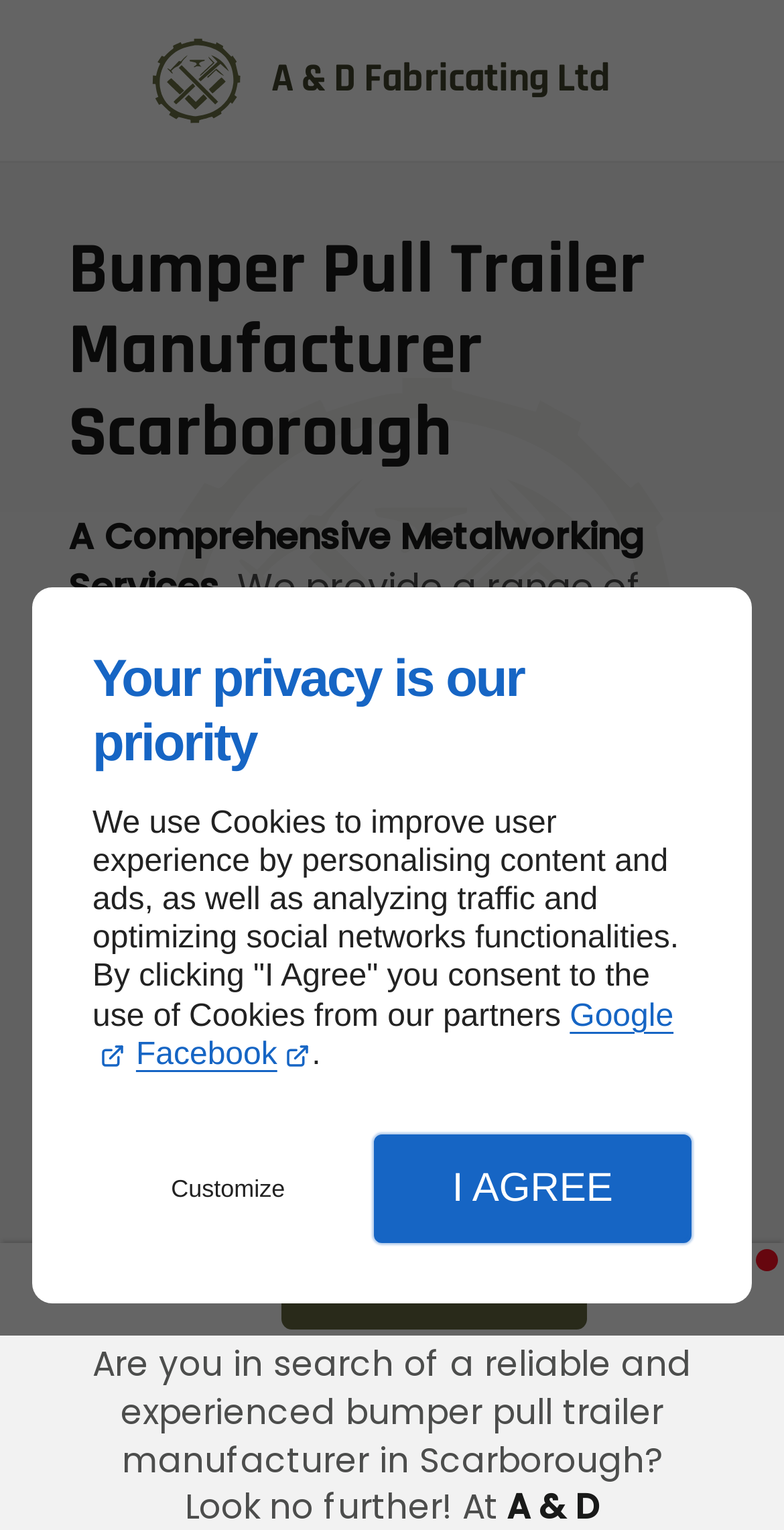Predict the bounding box coordinates of the area that should be clicked to accomplish the following instruction: "View contact information". The bounding box coordinates should consist of four float numbers between 0 and 1, i.e., [left, top, right, bottom].

[0.359, 0.817, 0.748, 0.868]